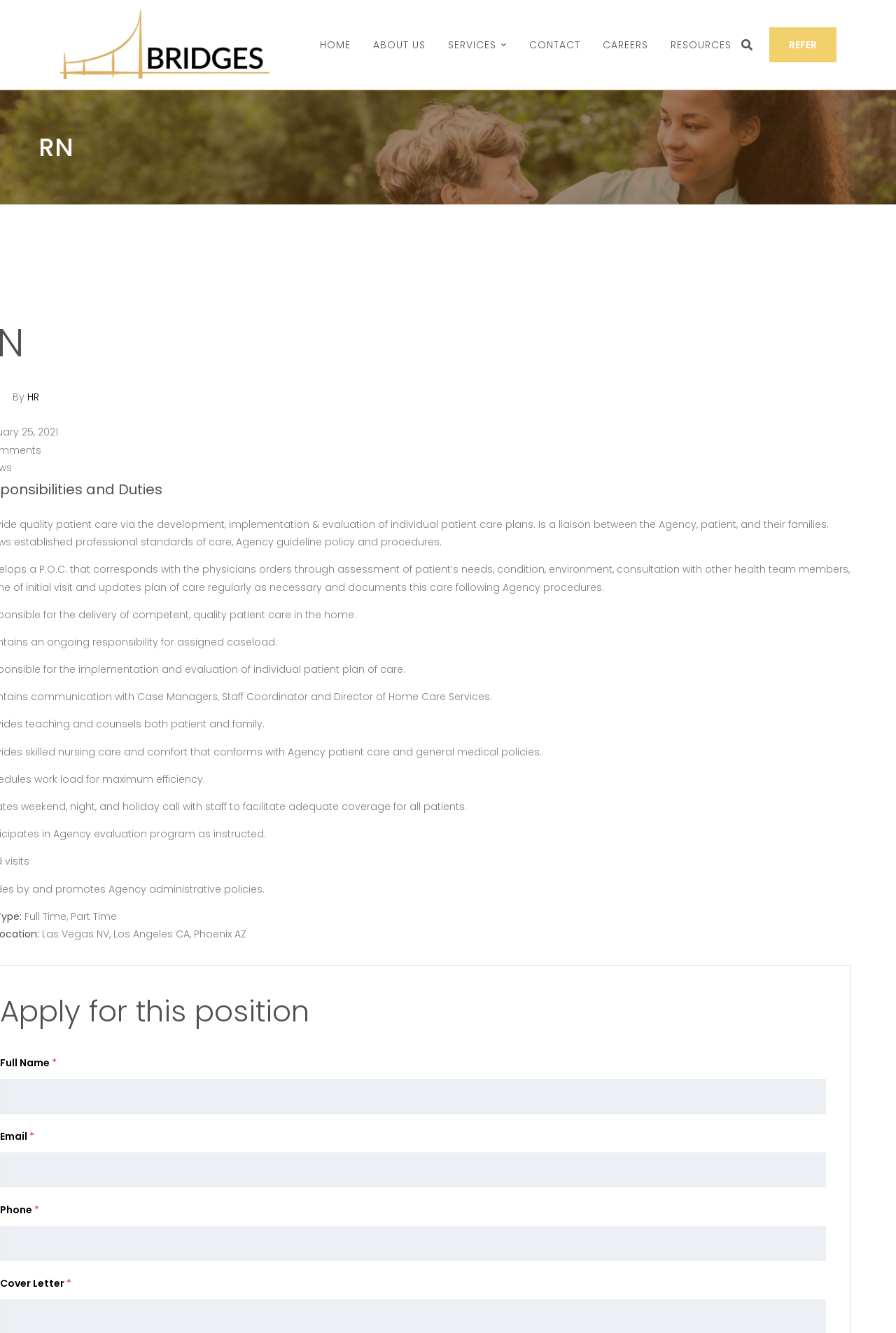Provide an in-depth caption for the elements present on the webpage.

This webpage is about a job posting for a Registered Nurse (RN) position at Bridges Home Health. At the top left corner, there is a logo and a link to the company's homepage. The main navigation menu is located at the top center, with links to different sections such as "HOME", "ABOUT US", "SERVICES", "CONTACT", "CAREERS", and "RESOURCES". 

Below the navigation menu, there is a heading that reads "RN" and a subheading that says "By HR". The job posting is divided into two sections. The first section provides information about the job, including the responsibilities and duties, which involve providing quality patient care and acting as a liaison between the agency, patients, and their families. 

The second section is an application form, where users can input their personal information, including full name, email, phone number, and cover letter. Each input field is marked with an asterisk, indicating that it is a required field. The application form takes up most of the page, spanning from the top right to the bottom right corner. 

There are also several location options listed, including Las Vegas, NV, Los Angeles, CA, and Phoenix, AZ, which suggests that the job is available in multiple locations.